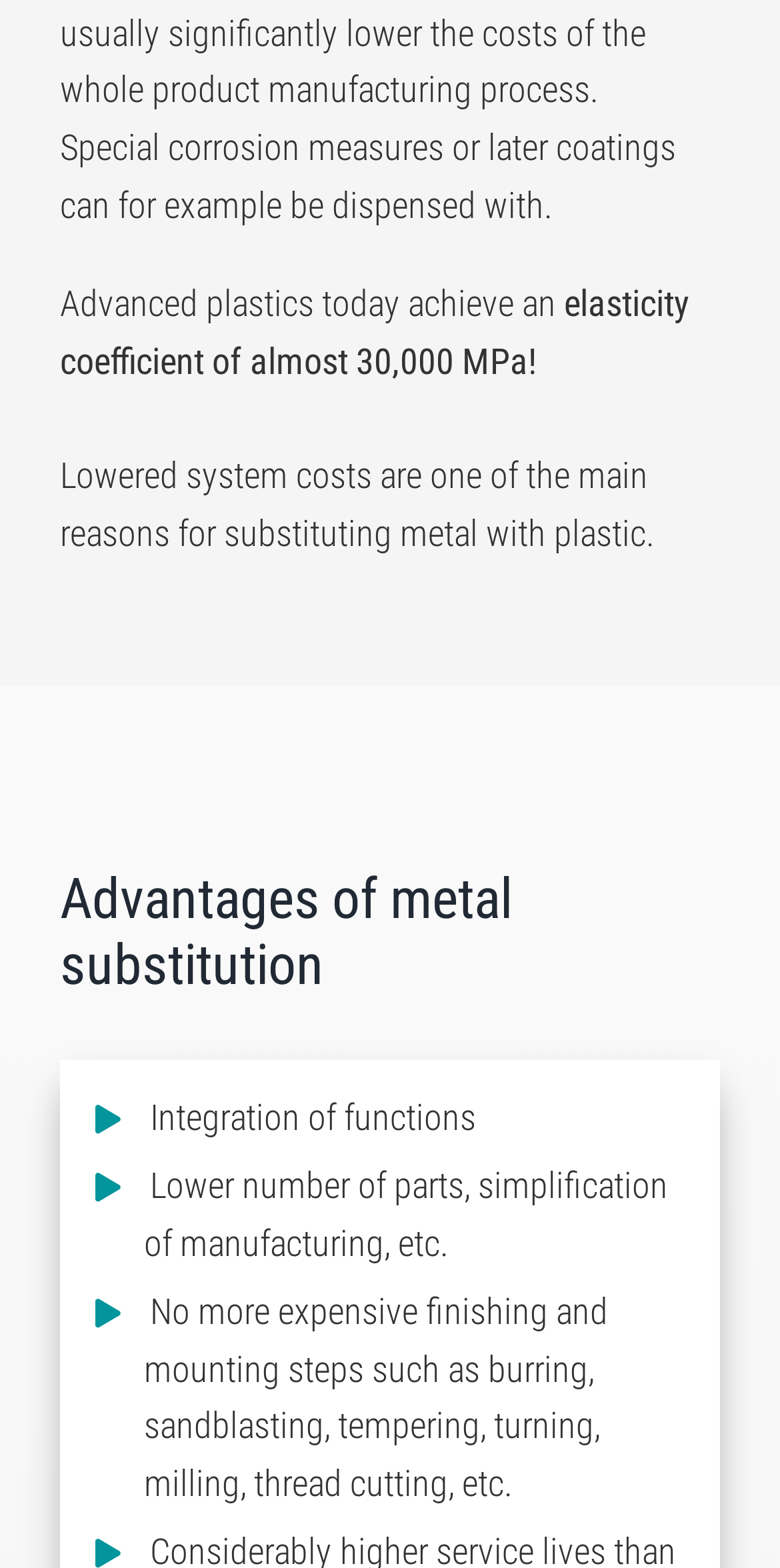Find the bounding box coordinates of the clickable area that will achieve the following instruction: "Click the 'Privacy Preference' button".

[0.44, 0.296, 0.645, 0.313]